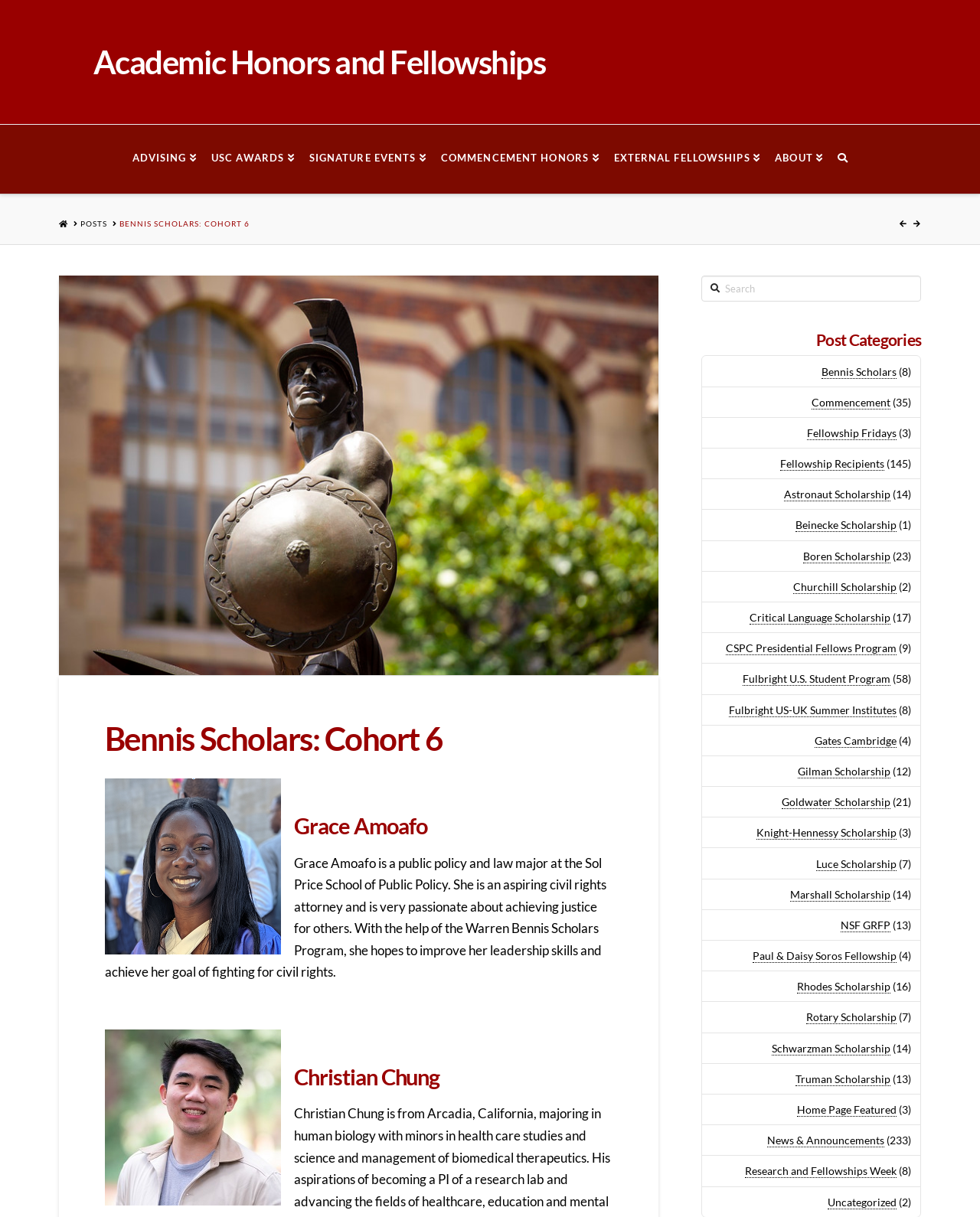Specify the bounding box coordinates of the area to click in order to follow the given instruction: "Read about Christian Chung."

[0.107, 0.872, 0.625, 0.898]